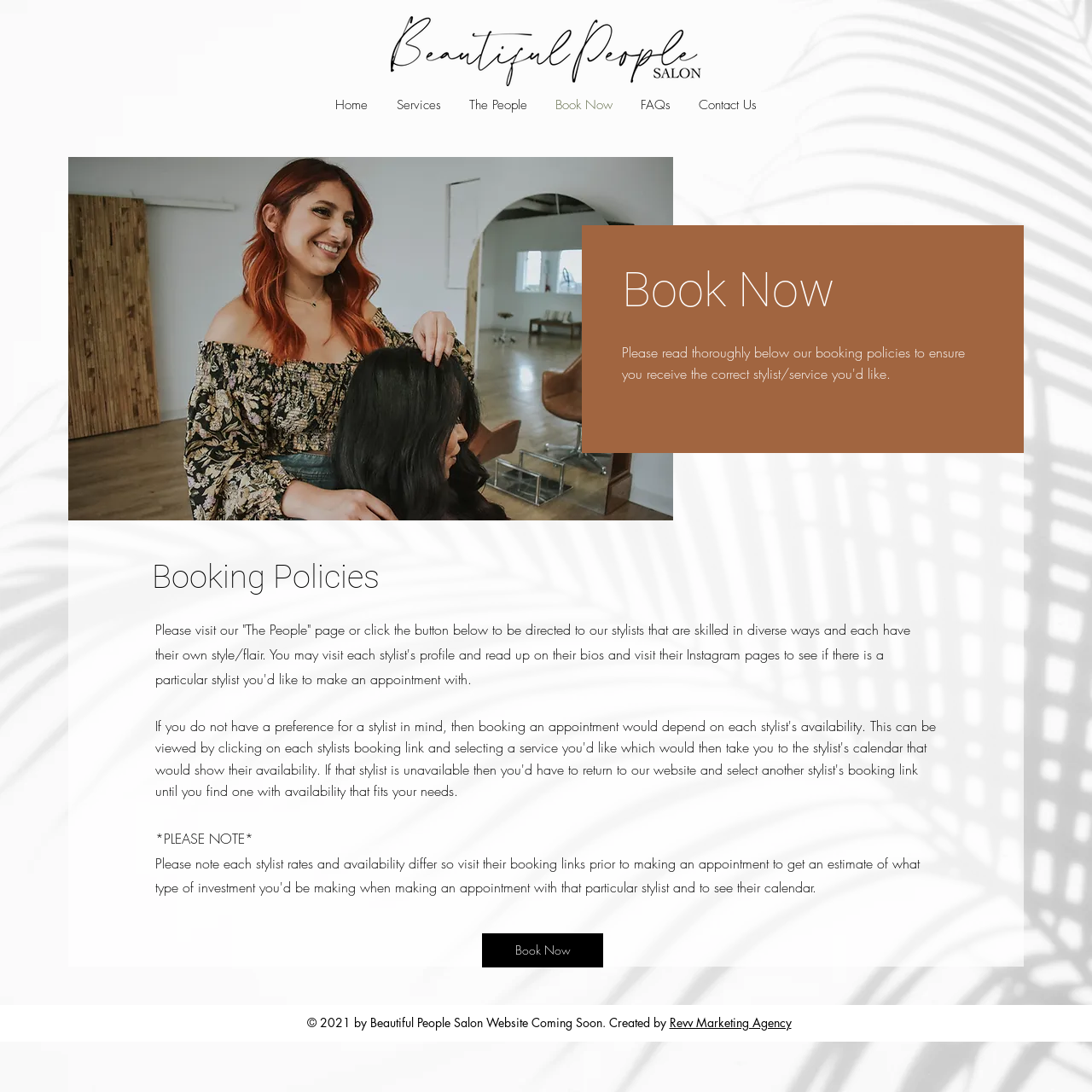What is the purpose of the 'Book Now' button?
Answer with a single word or short phrase according to what you see in the image.

To book an appointment